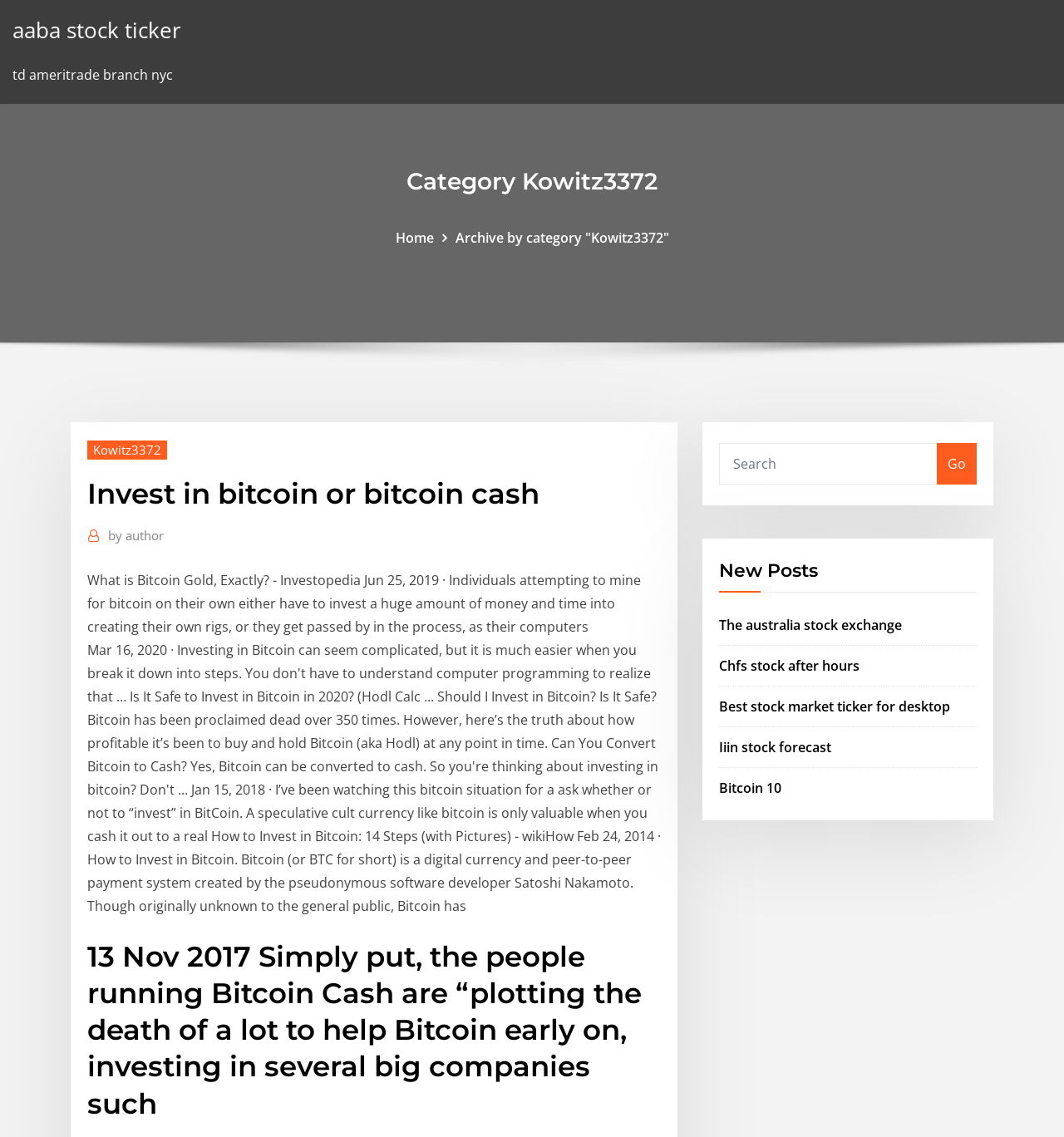Articulate a complete and detailed caption of the webpage elements.

This webpage appears to be a blog or news website focused on investing in bitcoin and bitcoin cash. At the top left, there is a link to "aaba stock ticker" and a static text "td ameritrade branch nyc". Below these elements, there is a heading "Category Kowitz3372" that spans most of the width of the page.

On the top right, there are three links: "Home", "Archive by category 'Kowitz3372'", and a sub-link "Kowitz3372" under the "Archive" link. Below these links, there is a header section with a heading "Invest in bitcoin or bitcoin cash" and a link "by author".

The main content of the page consists of several articles or posts. The first article has a static text describing what Bitcoin Gold is, and another article has a heading that discusses the people running Bitcoin Cash. There are several other articles or posts listed below, each with a heading and a brief description.

On the right side of the page, there is a search box with a "Go" button. Below the search box, there is a heading "New Posts" and several links to other articles or posts, including "The australia stock exchange", "Chfs stock after hours", "Best stock market ticker for desktop", "Iiin stock forecast", and "Bitcoin 10".